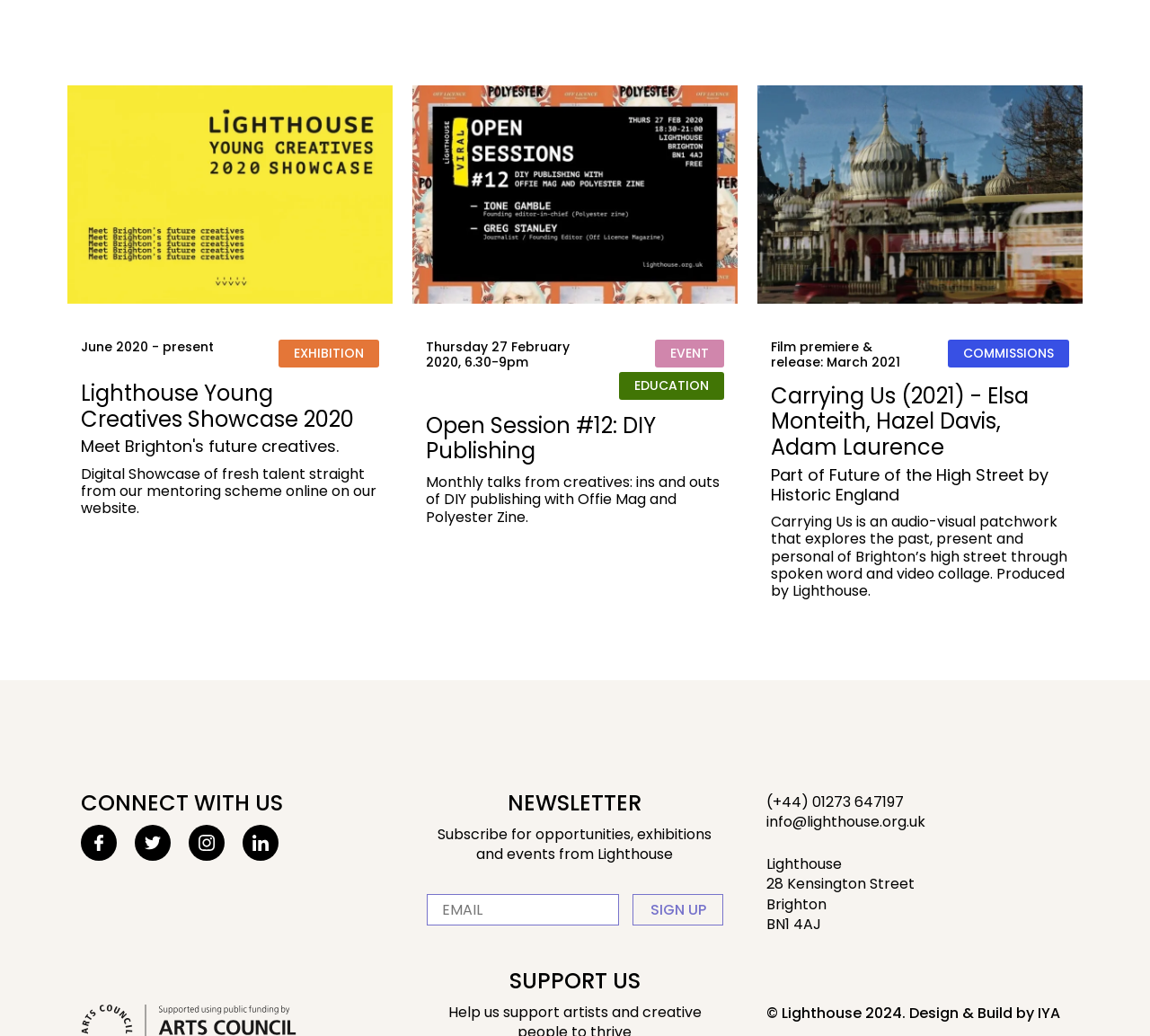Identify the bounding box coordinates for the UI element described as: "title="LinkedIn"". The coordinates should be provided as four floats between 0 and 1: [left, top, right, bottom].

[0.211, 0.796, 0.242, 0.831]